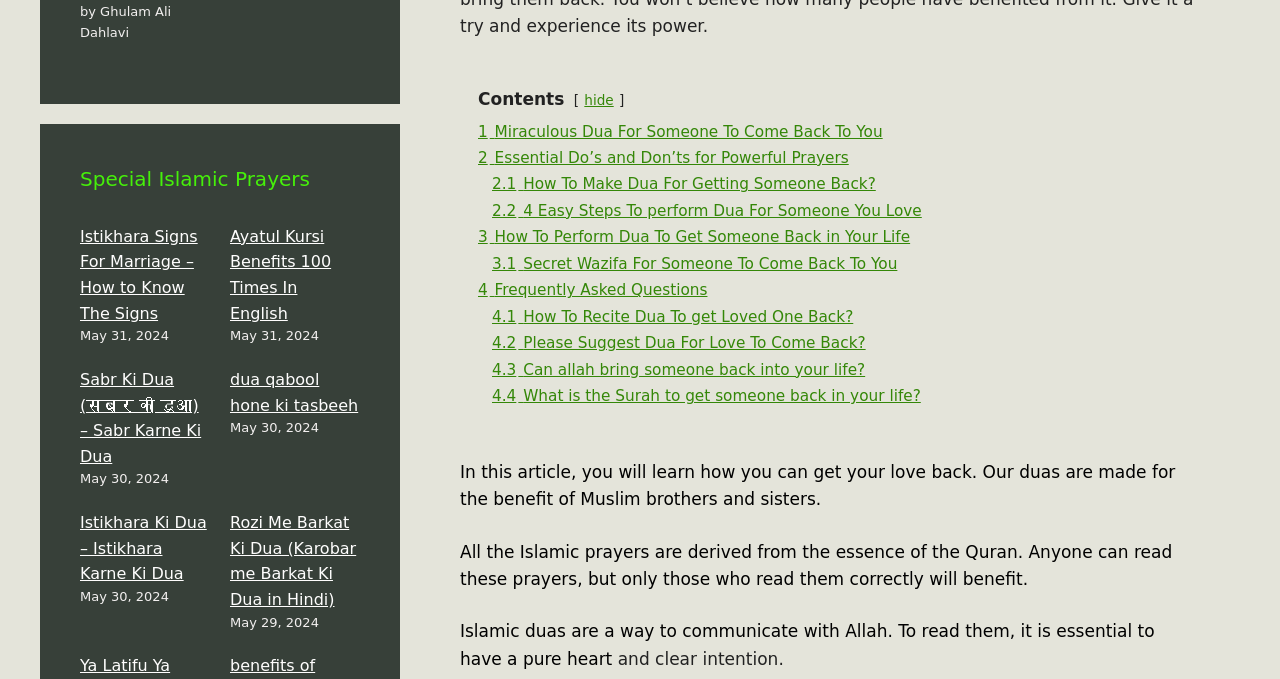Answer this question using a single word or a brief phrase:
What is the date of the article 'Istikhara Signs For Marriage – How to Know The Signs'?

May 31, 2024